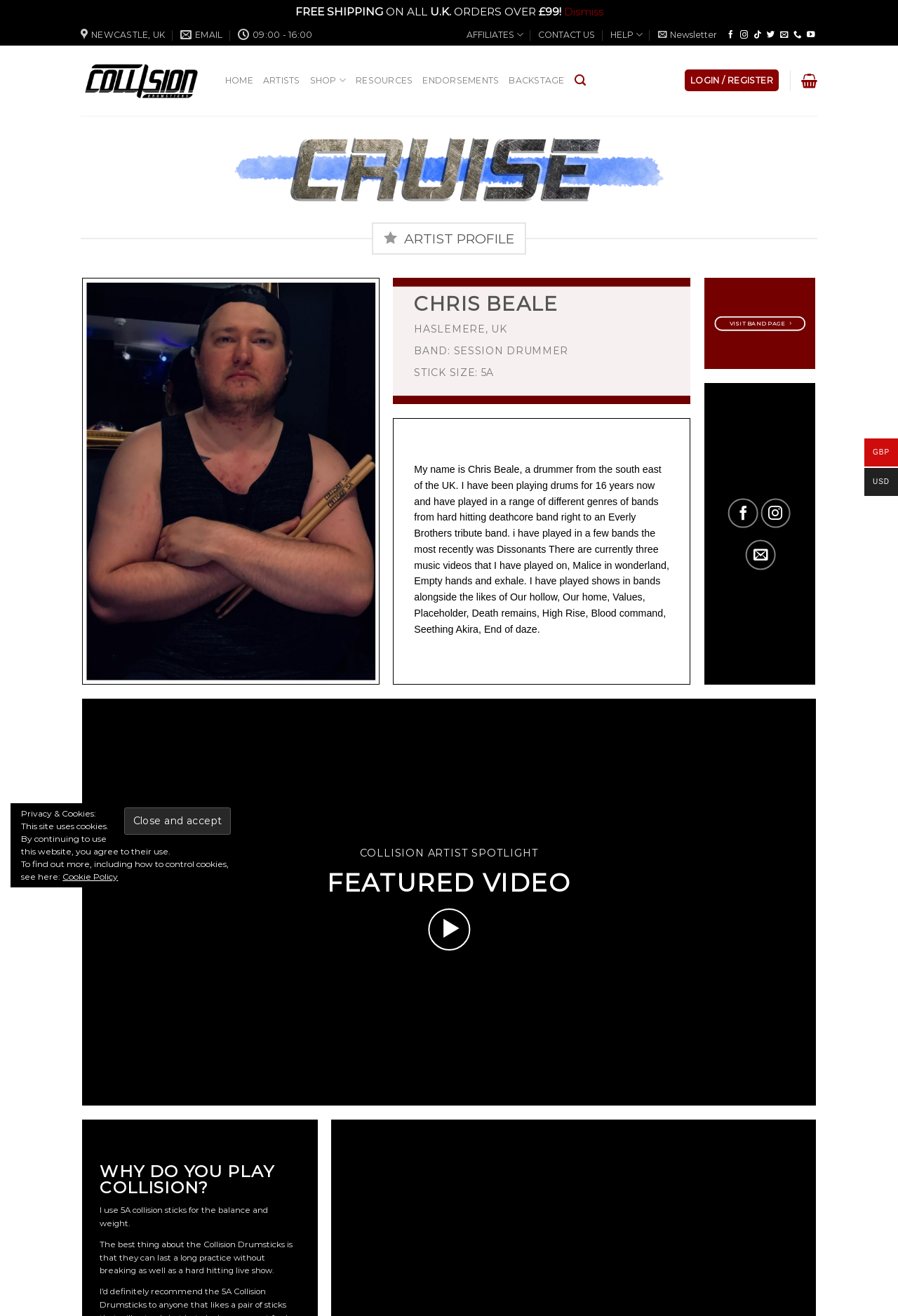Determine the bounding box coordinates for the UI element described. Format the coordinates as (top-left x, top-left y, bottom-right x, bottom-right y) and ensure all values are between 0 and 1. Element description: Visit Band Page

[0.796, 0.24, 0.897, 0.251]